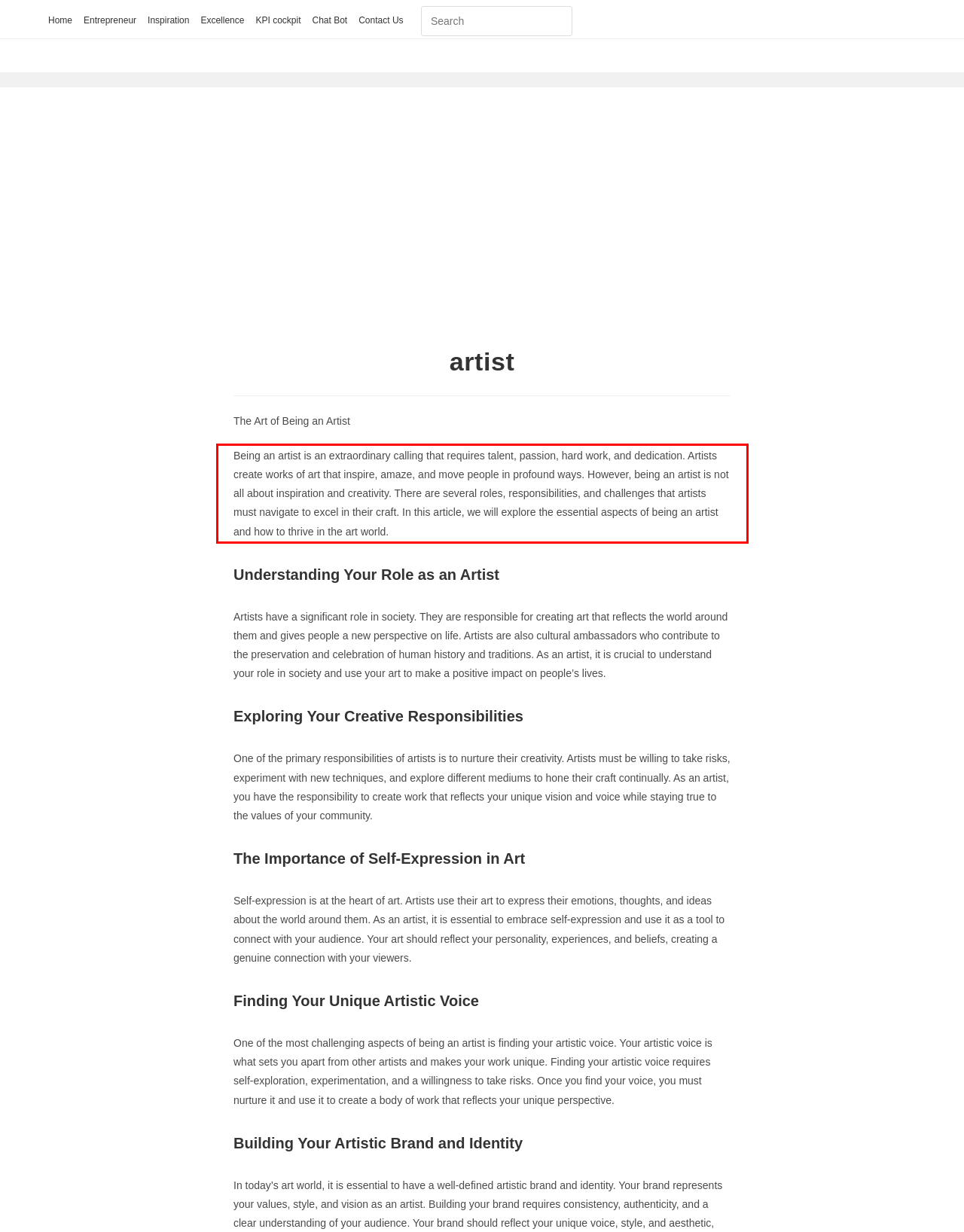Please perform OCR on the text within the red rectangle in the webpage screenshot and return the text content.

Being an artist is an extraordinary calling that requires talent, passion, hard work, and dedication. Artists create works of art that inspire, amaze, and move people in profound ways. However, being an artist is not all about inspiration and creativity. There are several roles, responsibilities, and challenges that artists must navigate to excel in their craft. In this article, we will explore the essential aspects of being an artist and how to thrive in the art world.